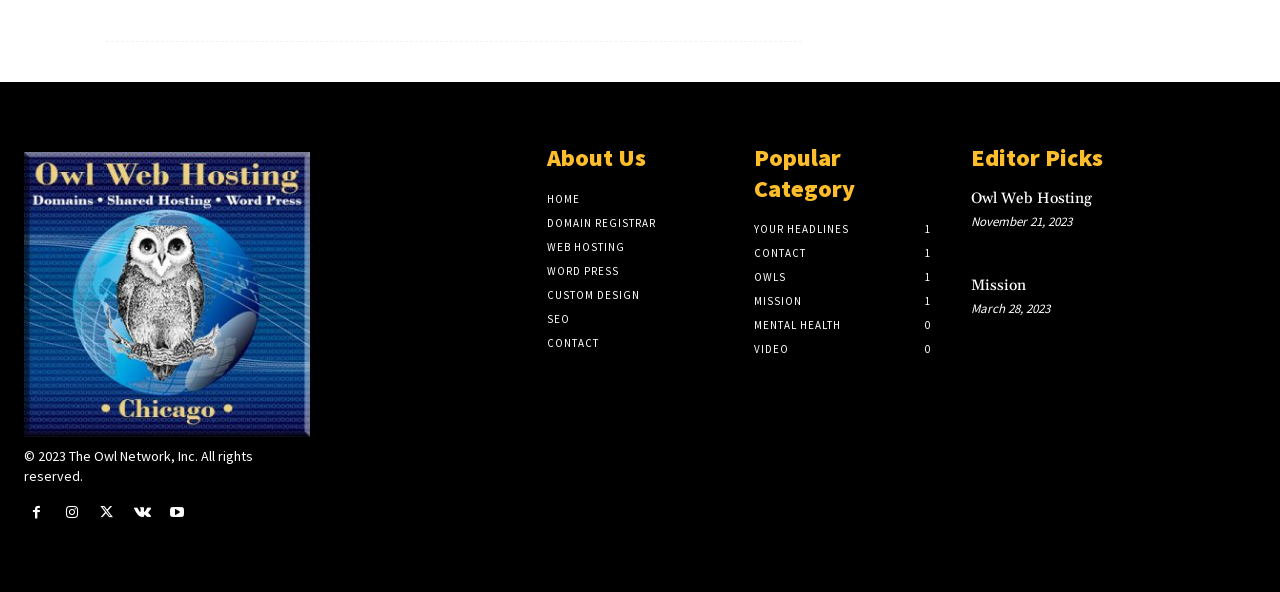With reference to the screenshot, provide a detailed response to the question below:
What is the category of the 'YOUR HEADLINES 1' link?

The 'YOUR HEADLINES 1' link is present under the 'Popular Category' heading, which is located in the middle of the webpage. This heading is a sibling of other headings like 'About Us' and 'Editor Picks'.